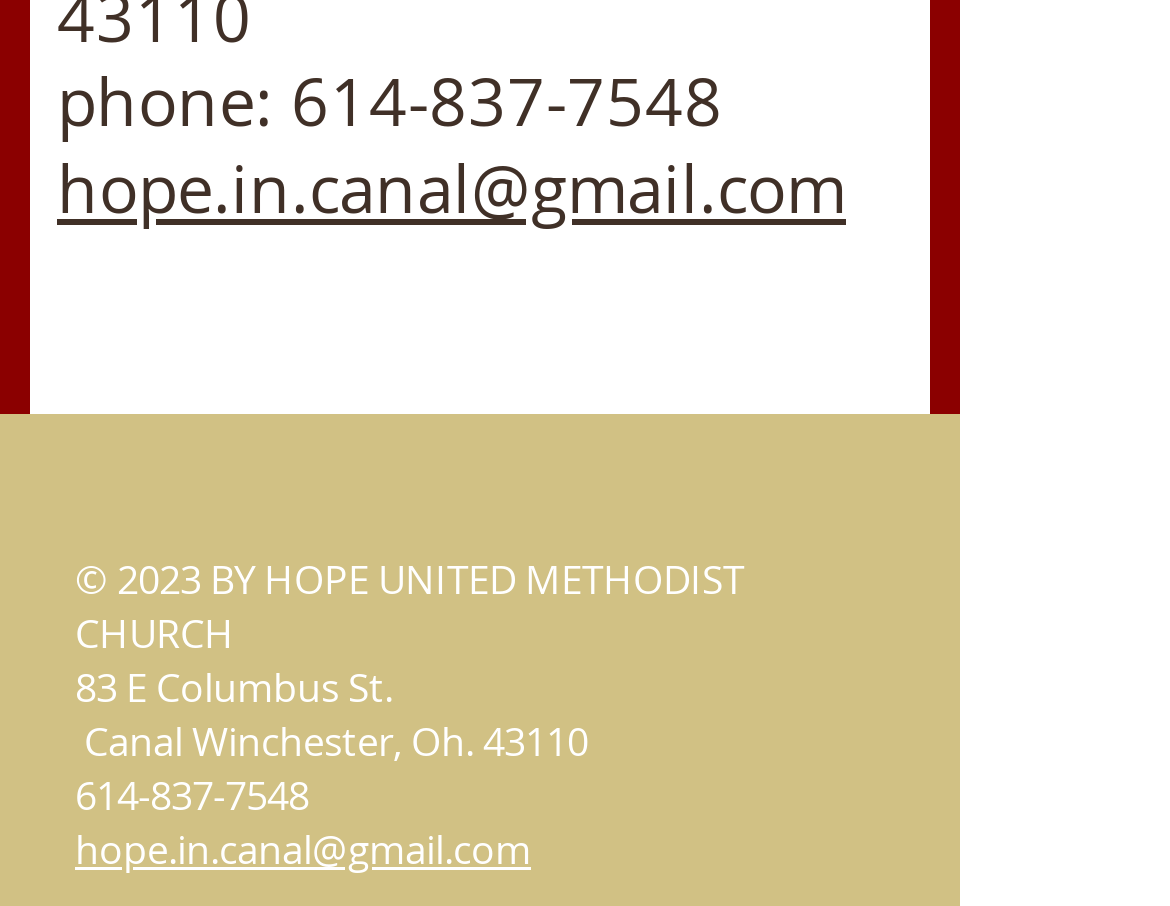What social media platform is linked?
Carefully examine the image and provide a detailed answer to the question.

I found the social media platform by looking at the link elements on the webpage. There is a list of social media platforms under the 'Social Bar' section, and one of the links is to Facebook.